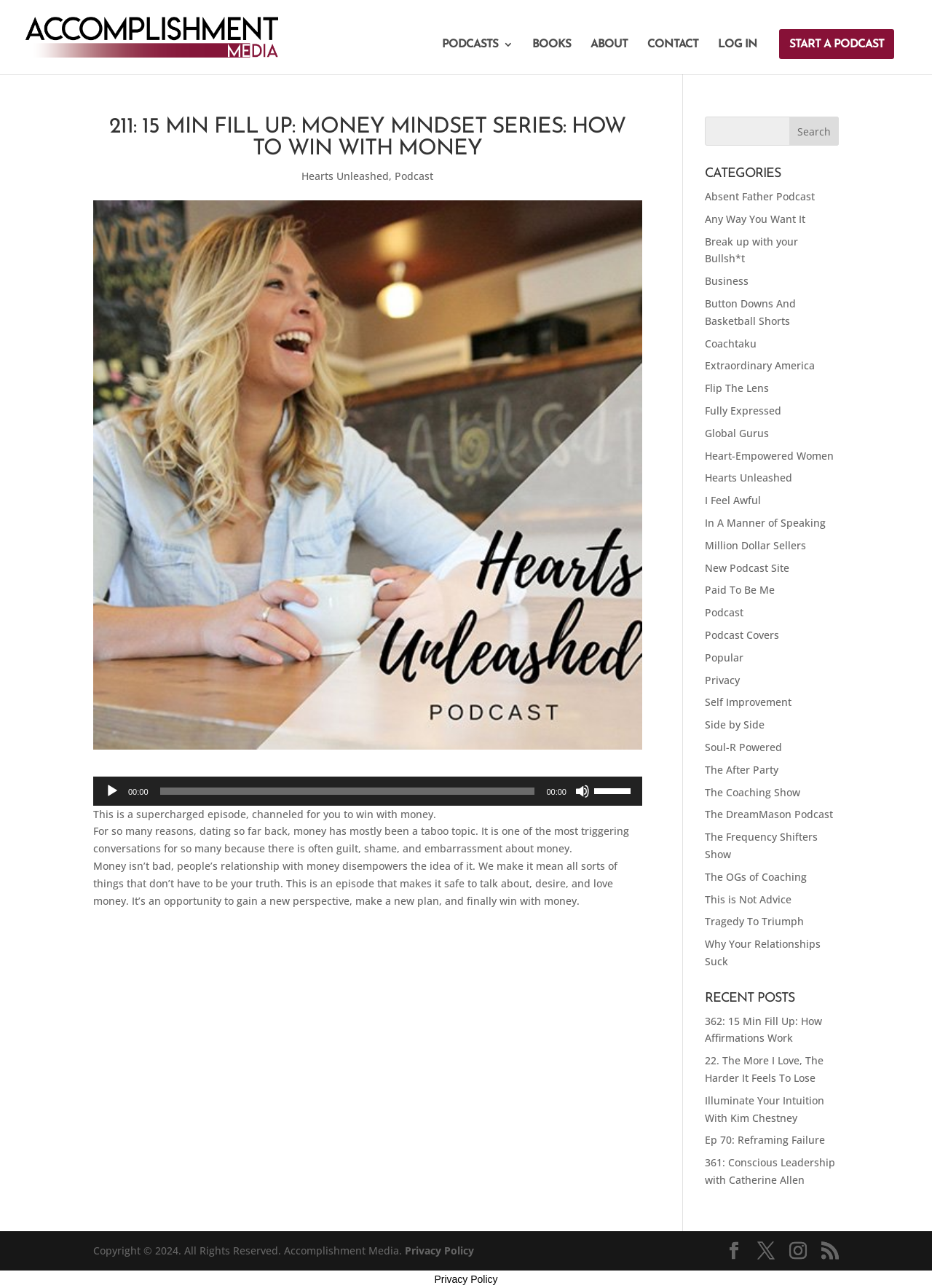Can you identify the bounding box coordinates of the clickable region needed to carry out this instruction: 'Search for a podcast'? The coordinates should be four float numbers within the range of 0 to 1, stated as [left, top, right, bottom].

[0.756, 0.09, 0.9, 0.113]